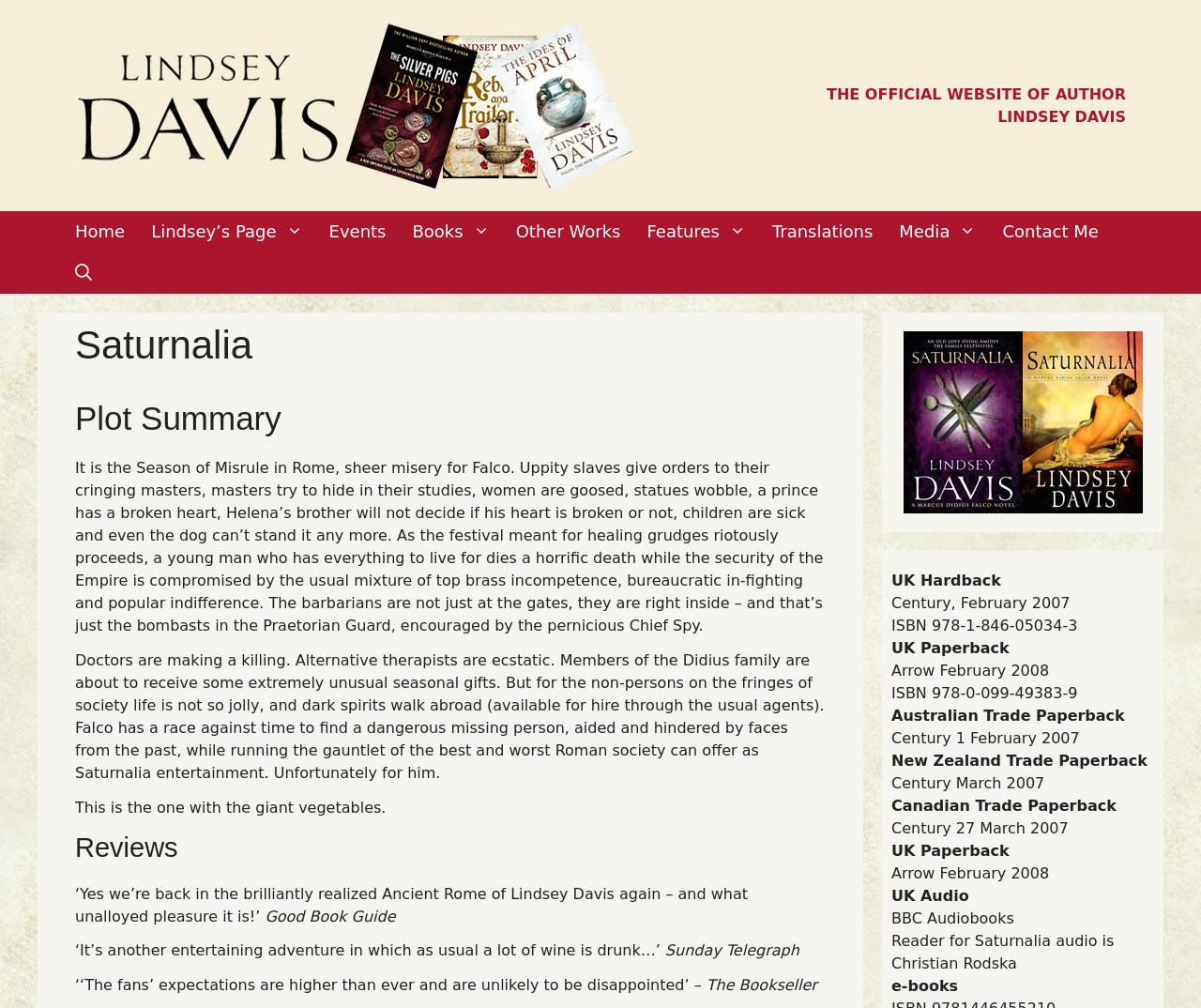Using the element description provided, determine the bounding box coordinates in the format (top-left x, top-left y, bottom-right x, bottom-right y). Ensure that all values are floating point numbers between 0 and 1. Element description: alt="Lindsey Davis"

[0.062, 0.095, 0.531, 0.113]